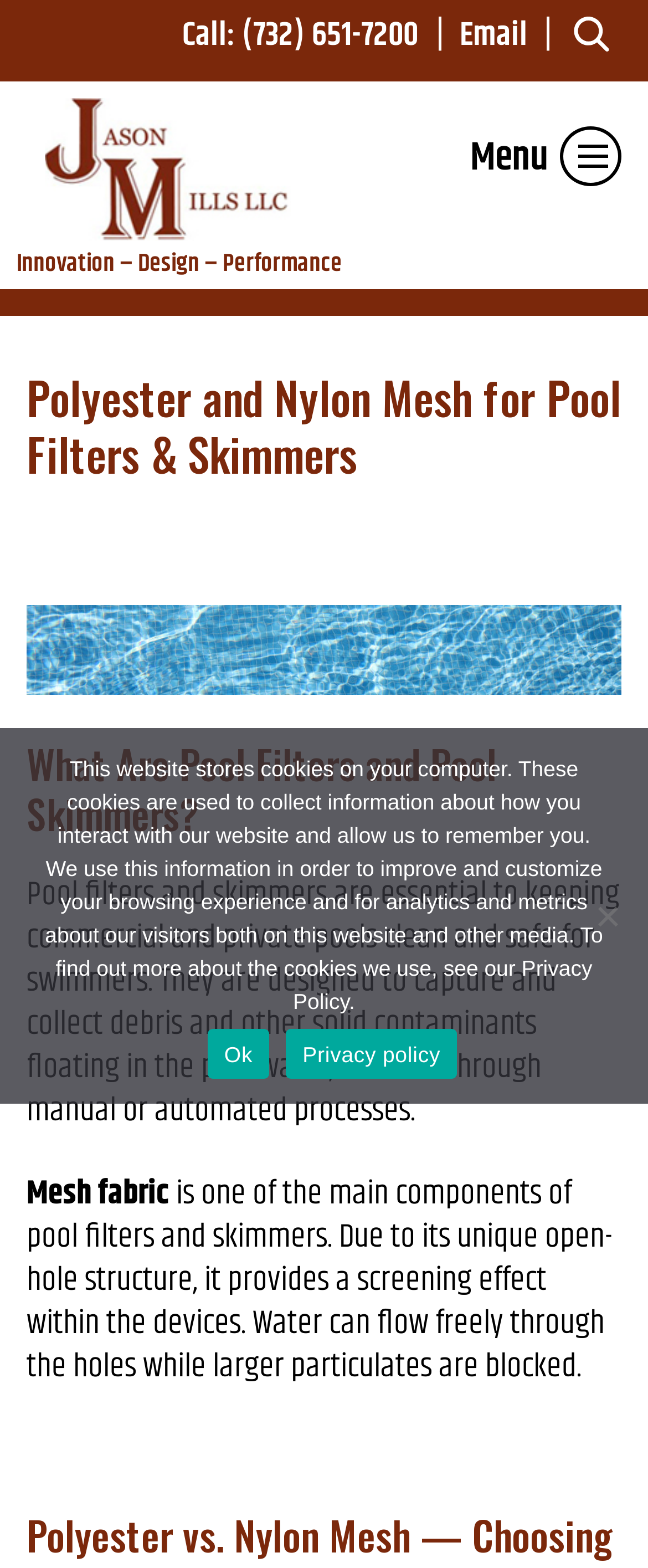Explain the contents of the webpage comprehensively.

This webpage is about Jason Mills, a company that provides polyester mesh and nylon mesh suitable for use in pool filters and skimmers. At the top left corner, there is a logo of Jason Mills, LLC, accompanied by the company's slogan "Innovation – Design – Performance". 

On the top right corner, there are several links, including "Call" with a phone number, "Email", a "Search Icon", and a "Menu" link. Below the logo, there is a heading that reads "Polyester and Nylon Mesh for Pool Filters & Skimmers". 

The main content of the webpage is an article that discusses the importance of pool filters and skimmers, and how mesh fabric is a crucial component of these devices. The article is divided into sections, with headings such as "pool water filtration" and "What Are Pool Filters and Pool Skimmers?". There is an image related to pool water filtration at the top of the article. 

The article explains that pool filters and skimmers are essential for keeping pools clean and safe, and that mesh fabric is used to capture and collect debris and other solid contaminants in the pool water. There are several paragraphs of text that provide more information about mesh fabric and its role in pool filters and skimmers. 

At the bottom of the webpage, there is a "Cookie Notice" dialog that informs users about the website's use of cookies and provides links to the Privacy Policy and an "Ok" button to acknowledge the notice.